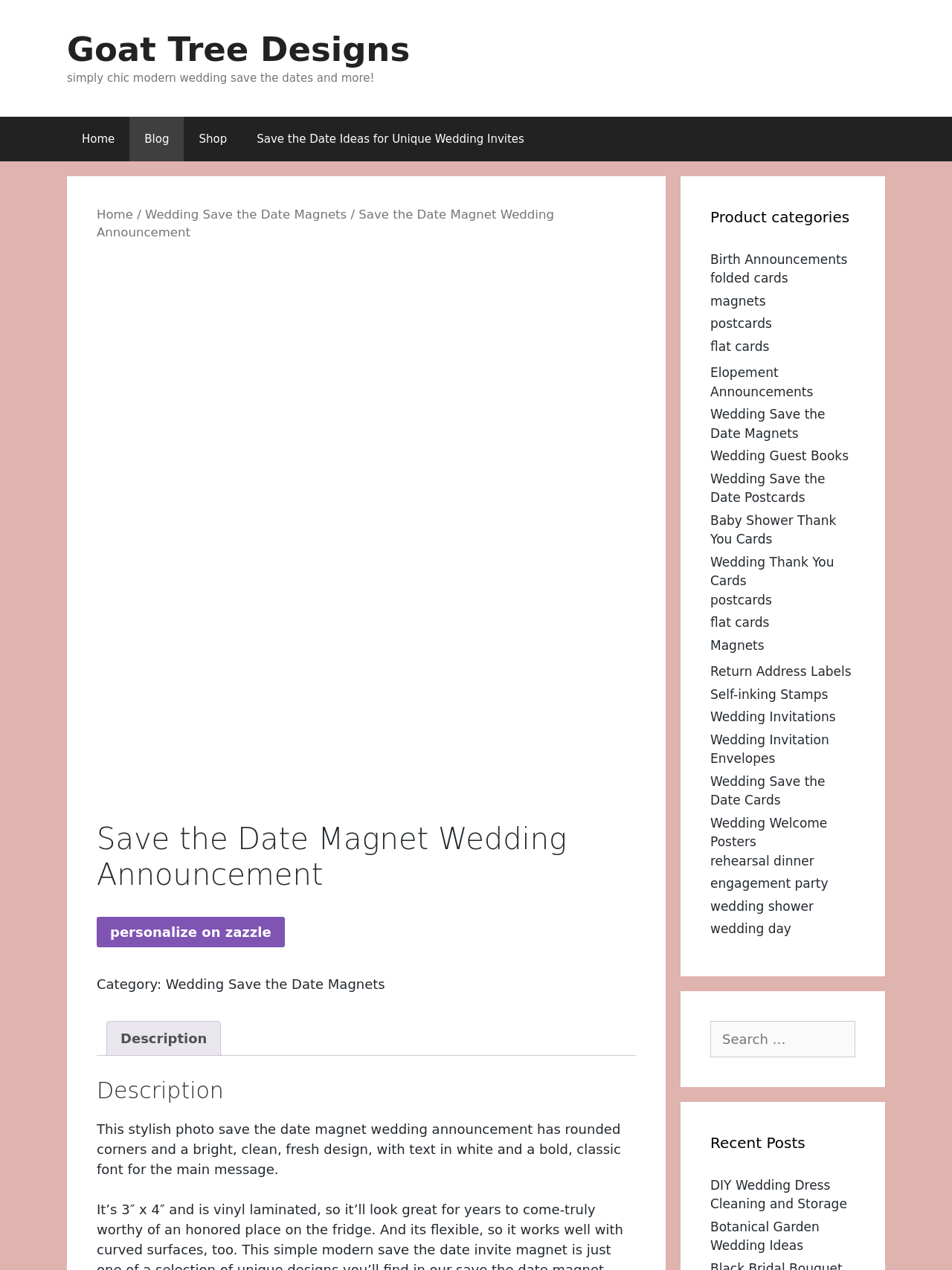What is the category of the product?
Please respond to the question with a detailed and informative answer.

I found the category of the product by examining the breadcrumb navigation element, which shows the path 'Home / Wedding Save the Date Magnets / Save the Date Magnet Wedding Announcement'.